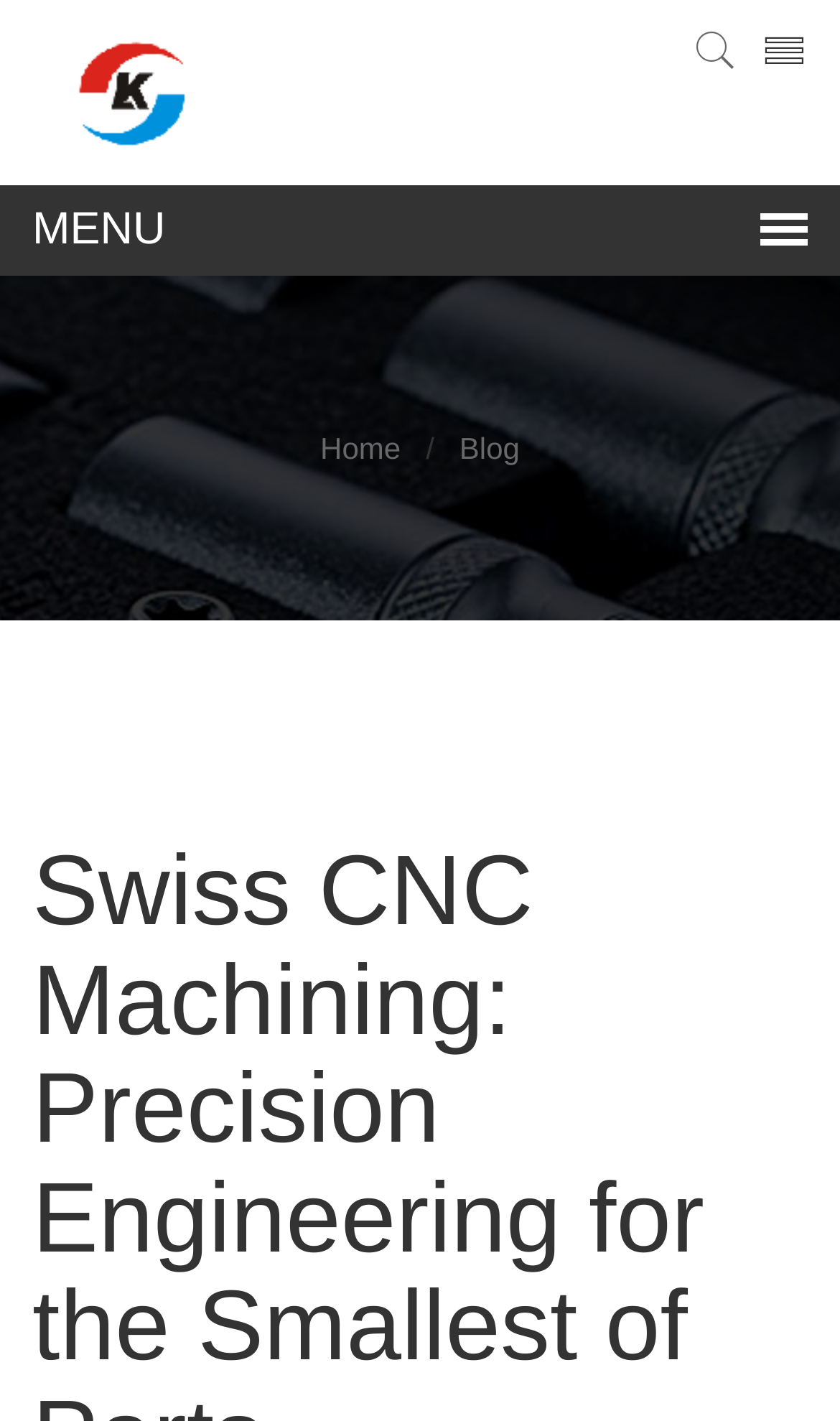Extract the text of the main heading from the webpage.

Swiss CNC Machining: Precision Engineering for the Smallest of Parts